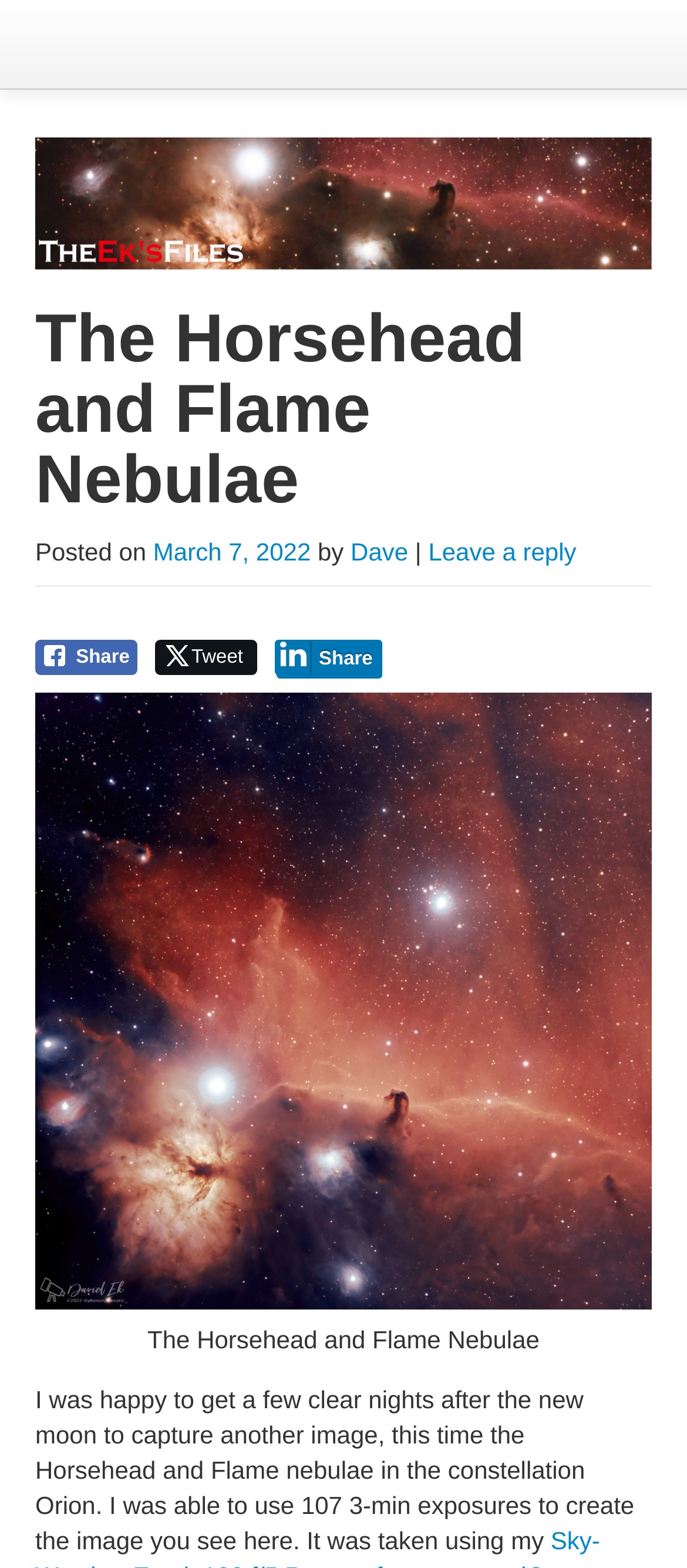Locate the bounding box coordinates of the element I should click to achieve the following instruction: "Read about 'Facebook'".

None